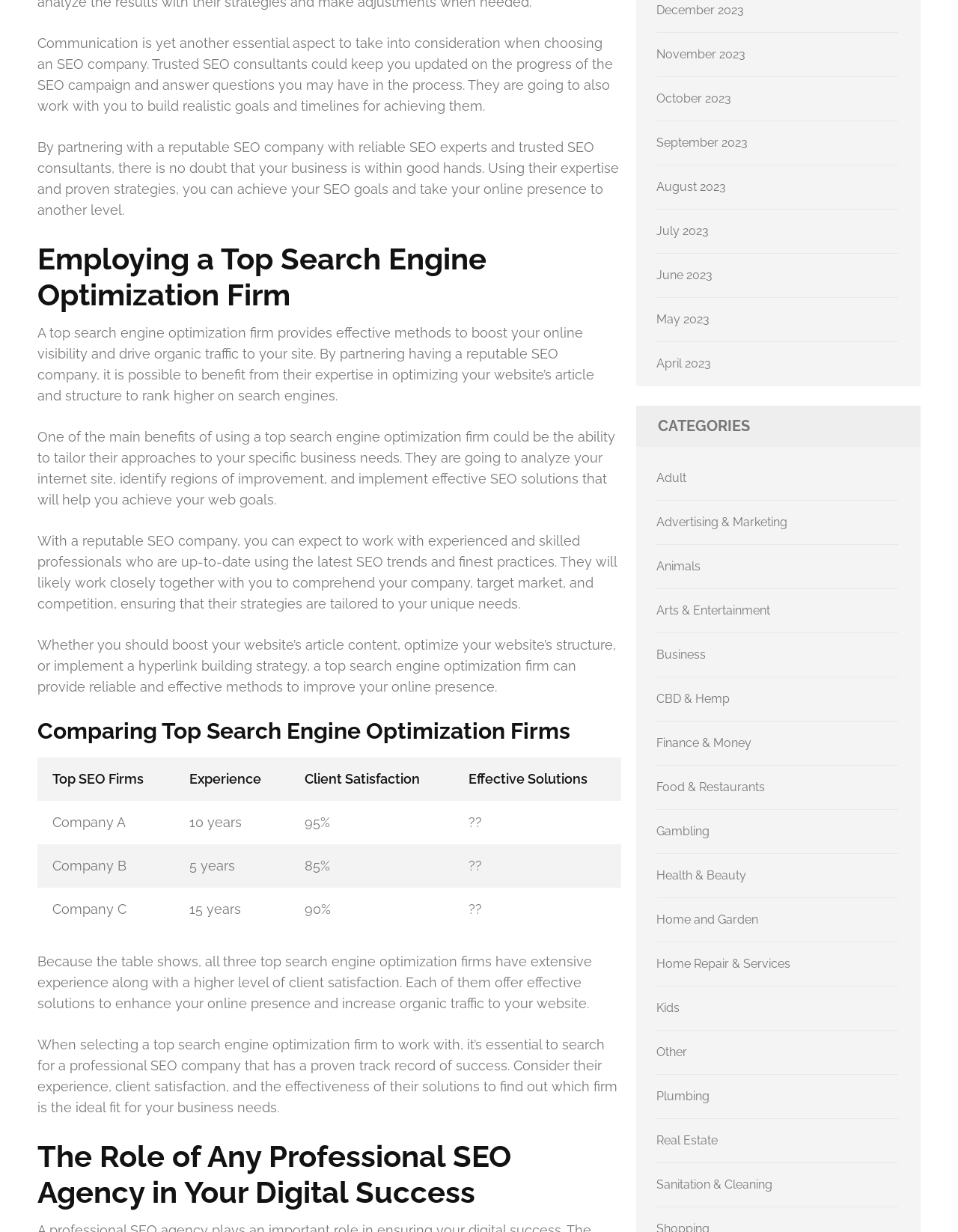How many companies are compared in the table?
Using the image as a reference, give a one-word or short phrase answer.

Three